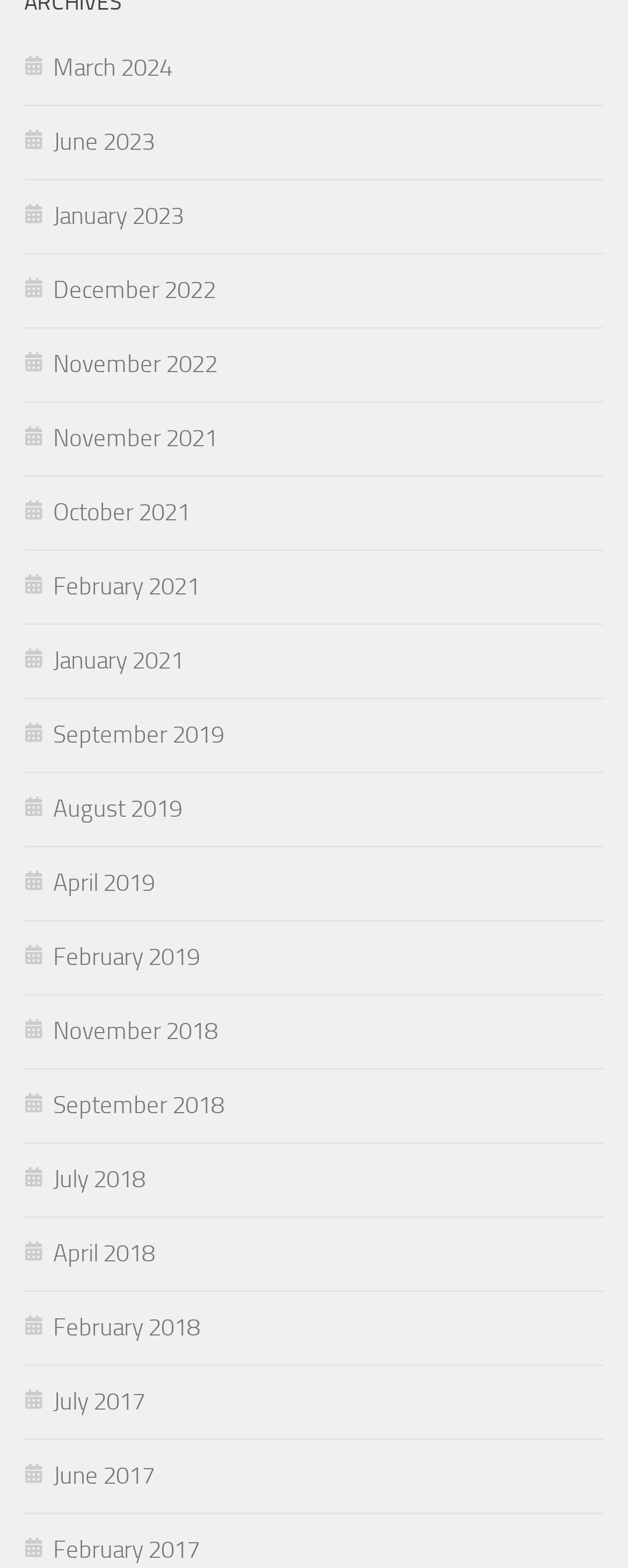Based on the element description: "October 2021", identify the bounding box coordinates for this UI element. The coordinates must be four float numbers between 0 and 1, listed as [left, top, right, bottom].

[0.038, 0.317, 0.303, 0.336]